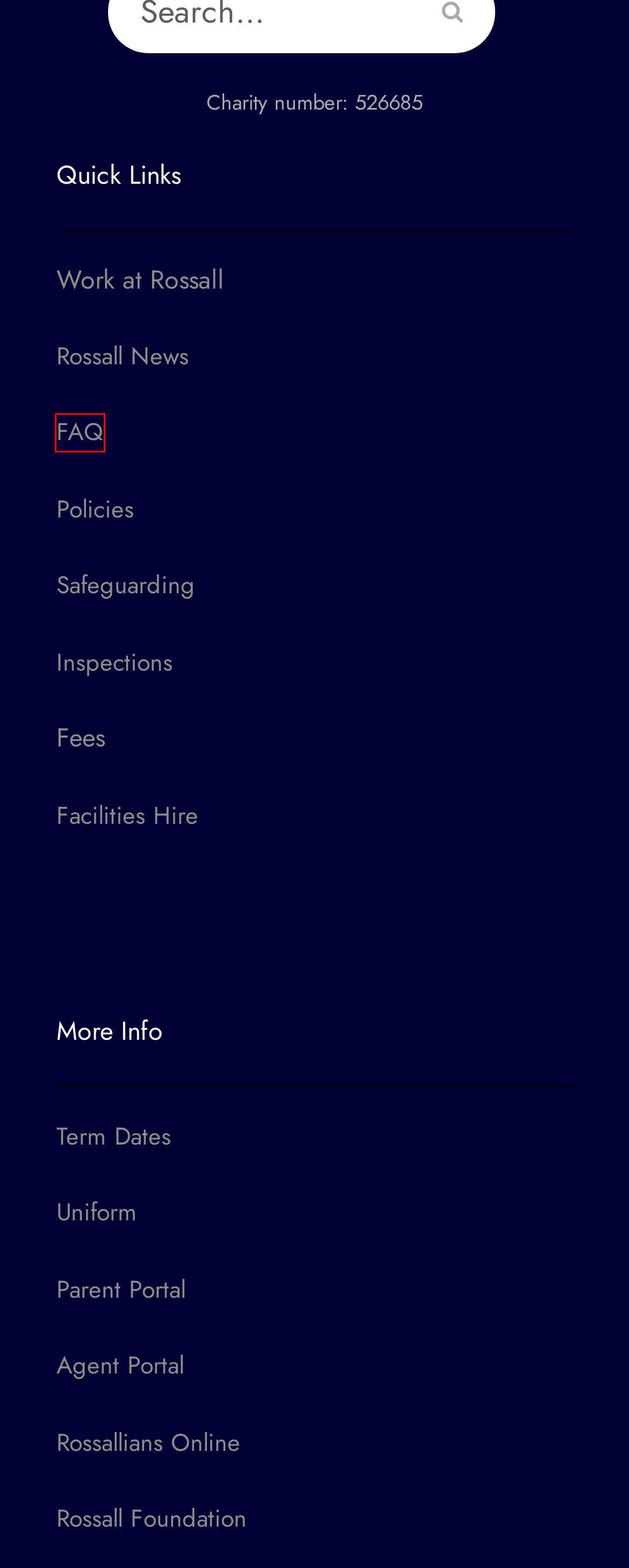You’re provided with a screenshot of a webpage that has a red bounding box around an element. Choose the best matching webpage description for the new page after clicking the element in the red box. The options are:
A. Parents Portal | Rossall - Independent Boarding School
B. Home | Rossallians Online
C. Job Vacancies | Rossall - Independent Boarding School
D. Facilities Hire | Rossall - Independent Boarding School
E. Policies | Rossall - Independent Boarding School
F. FAQ | Rossall - Independent Boarding School
G. Rossall Foundation | Rossall - Independent Boarding School
H. News | Rossall - Independent Boarding School

F